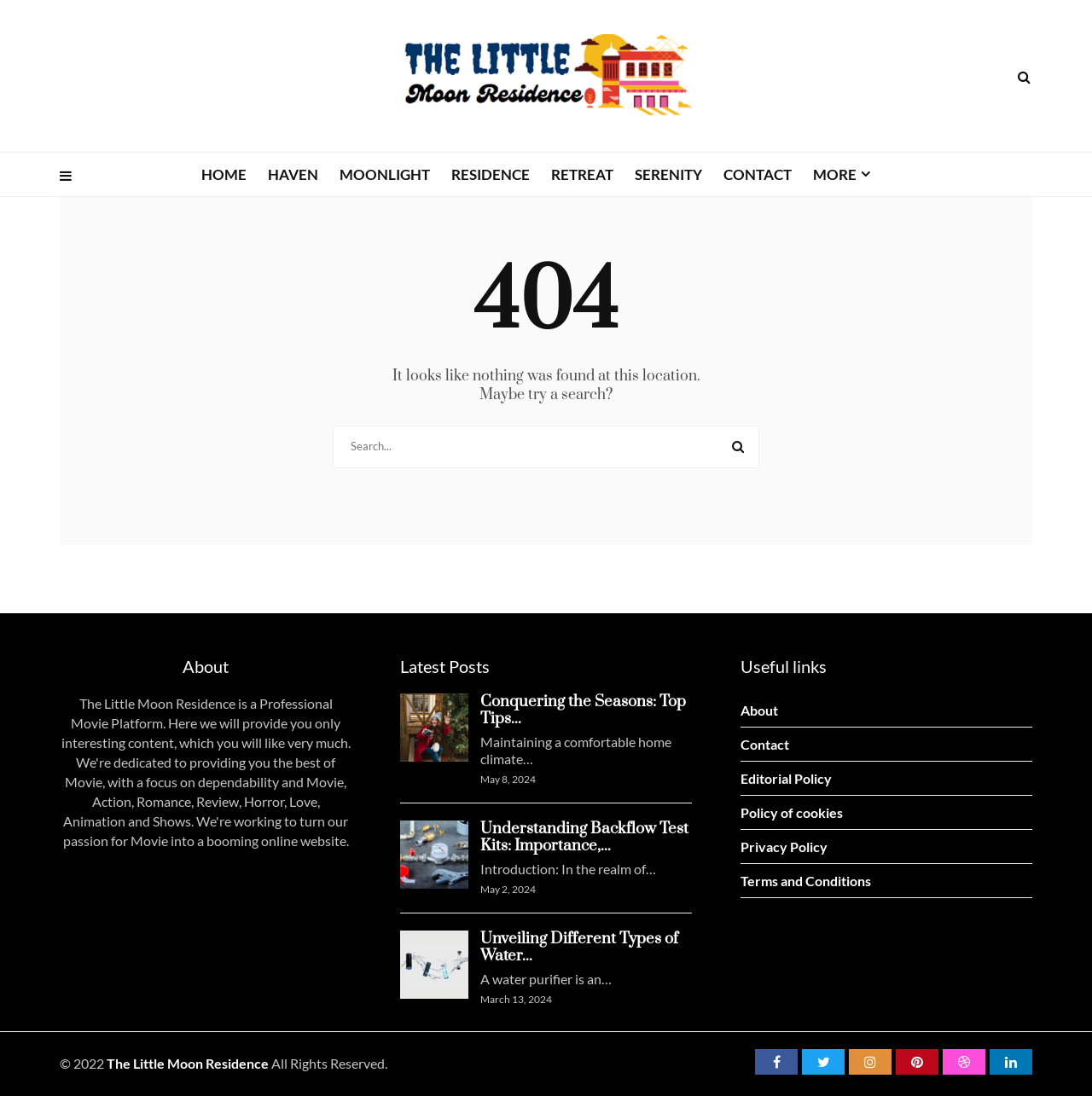Provide a short answer using a single word or phrase for the following question: 
What is the name of the residence?

The Little Moon Residence